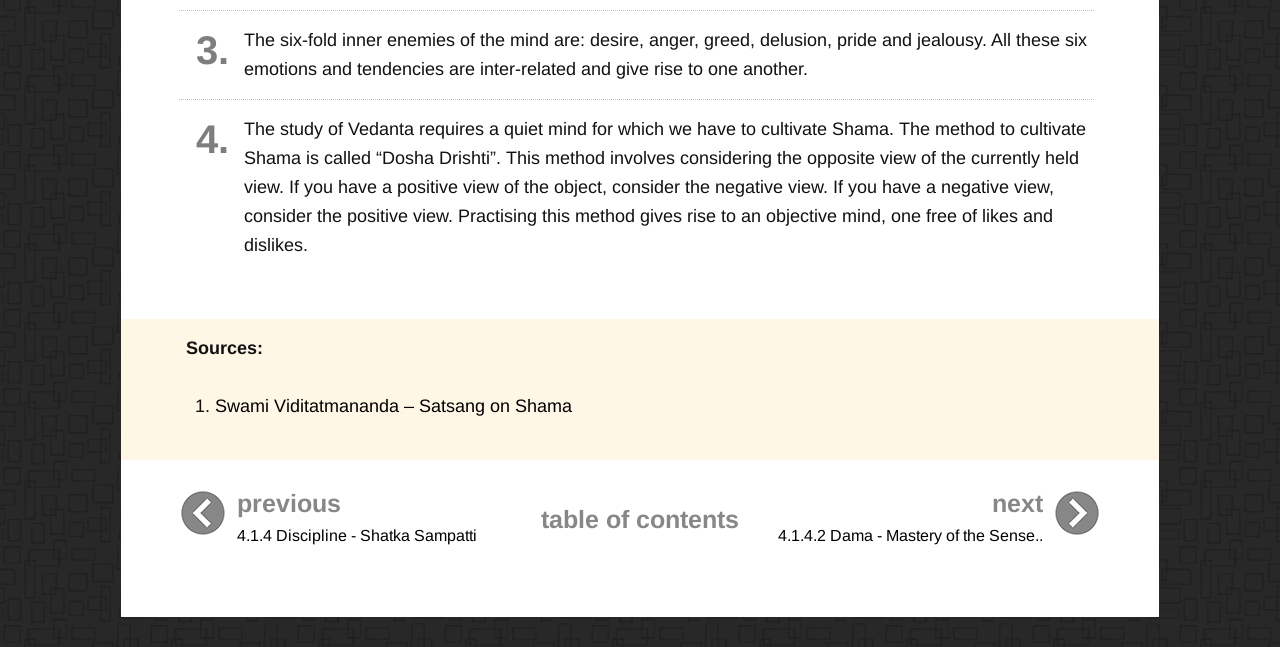Extract the bounding box coordinates for the HTML element that matches this description: "table of contents". The coordinates should be four float numbers between 0 and 1, i.e., [left, top, right, bottom].

[0.423, 0.801, 0.577, 0.832]